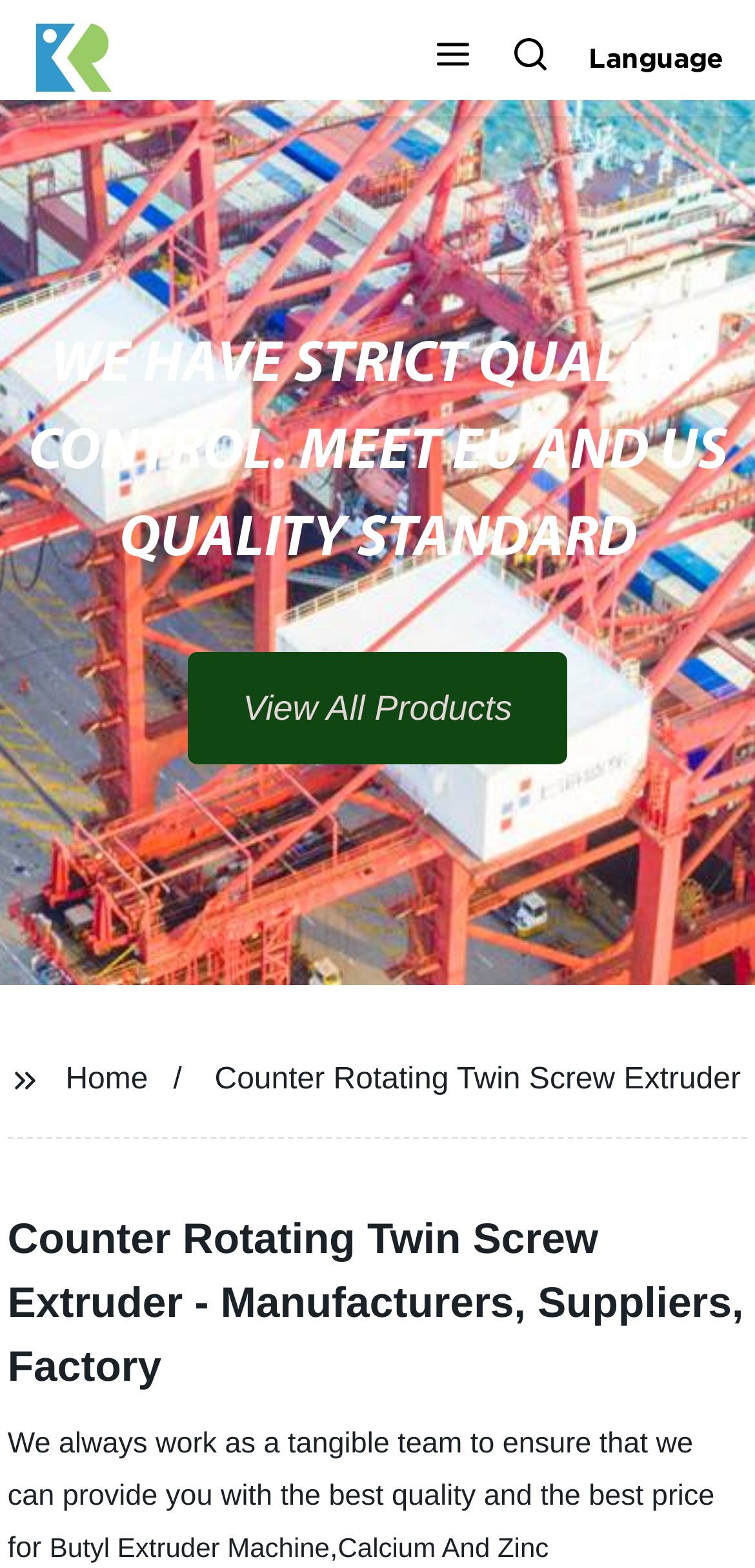Generate a detailed explanation of the webpage's features and information.

The webpage appears to be a product page for a Counter Rotating Twin Screw Extruder, with a focus on manufacturers, suppliers, and factories. At the top of the page, there are three buttons: an empty button, a "Search" button, and a "Language" button, aligned horizontally. The "Search" button has an accompanying image. 

Below these buttons, there is a large region that occupies most of the page, containing a heading that matches the page title. Within this region, there are two buttons, one at the top-left corner and another at the top-right corner. 

On the left side of the page, there is an image, and below it, there are two links: "Home" and "Counter Rotating Twin Screw Extruder". The latter link spans almost the entire width of the page. 

Further down, there is a heading that matches the page title, followed by a paragraph of text that describes the company's mission to provide the best quality and price for their products. This paragraph is accompanied by a link to "Butyl Extruder Machine" at the bottom of the page.